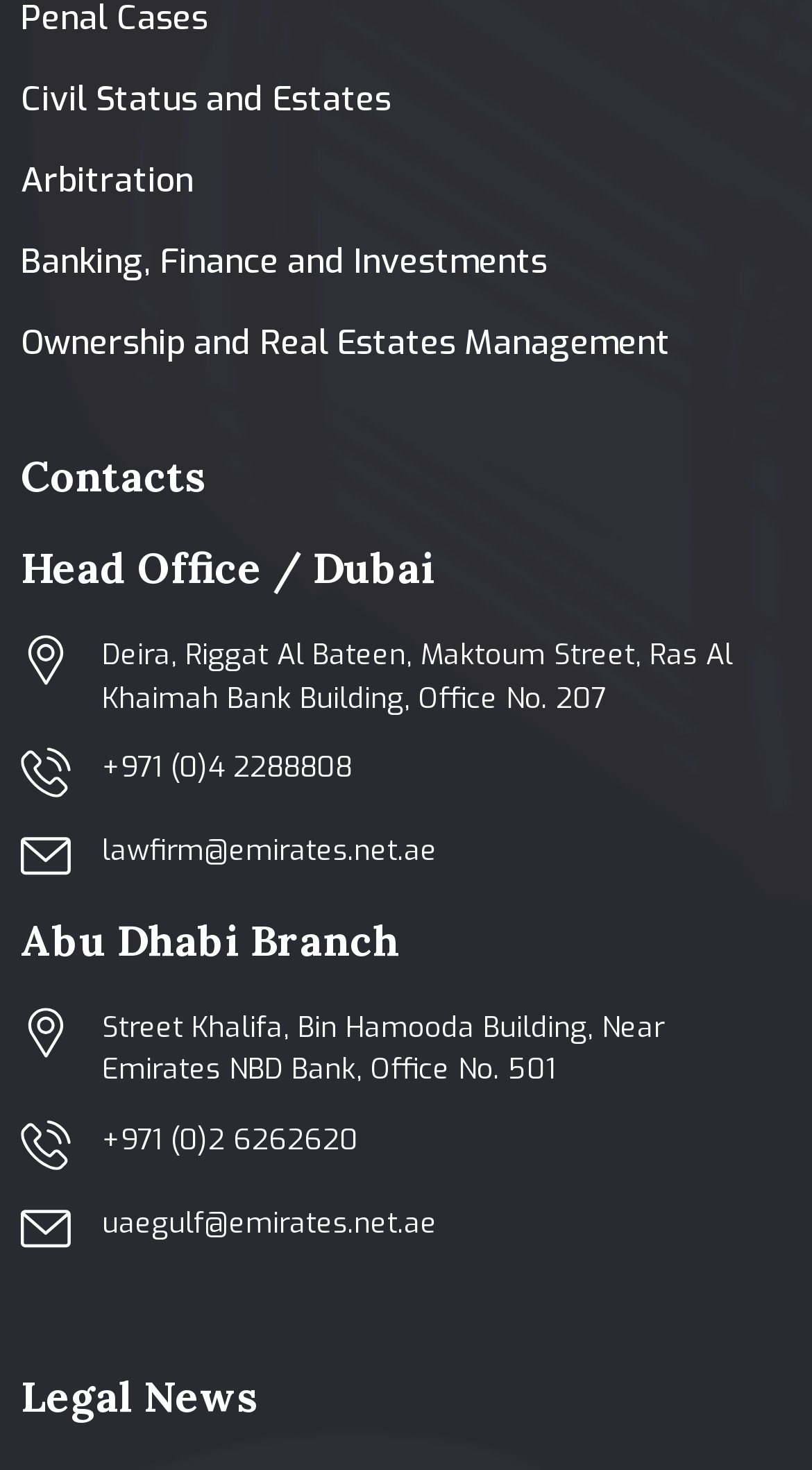What is the phone number of the Head Office?
Based on the image, provide your answer in one word or phrase.

+971 (0)4 2288808